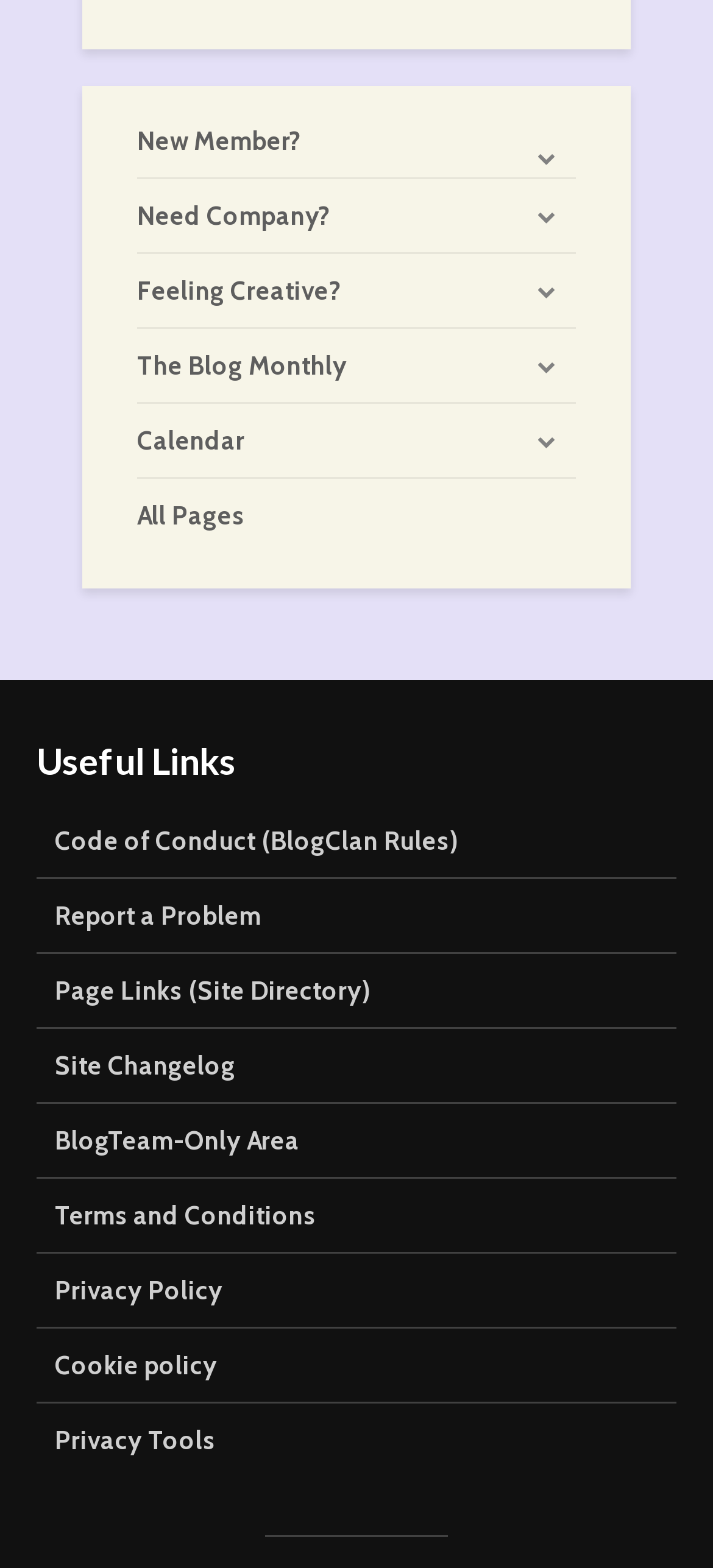Using the webpage screenshot, find the UI element described by Report a Problem. Provide the bounding box coordinates in the format (top-left x, top-left y, bottom-right x, bottom-right y), ensuring all values are floating point numbers between 0 and 1.

[0.051, 0.561, 0.949, 0.609]